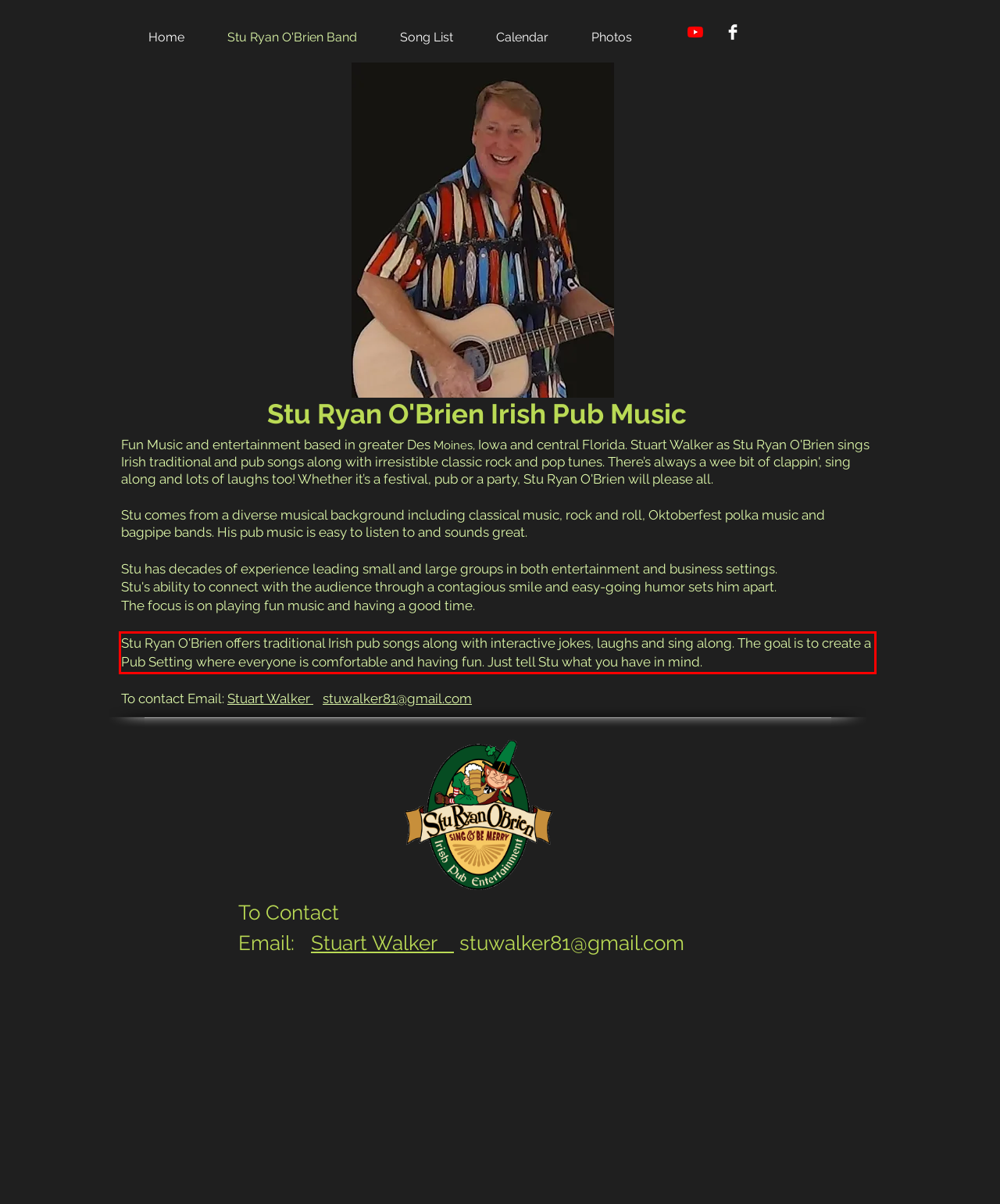Examine the webpage screenshot and use OCR to obtain the text inside the red bounding box.

Stu Ryan O'Brien offers traditional Irish pub songs along with interactive jokes, laughs and sing along. The goal is to create a Pub Setting where everyone is comfortable and having fun. Just tell Stu what you have in mind.